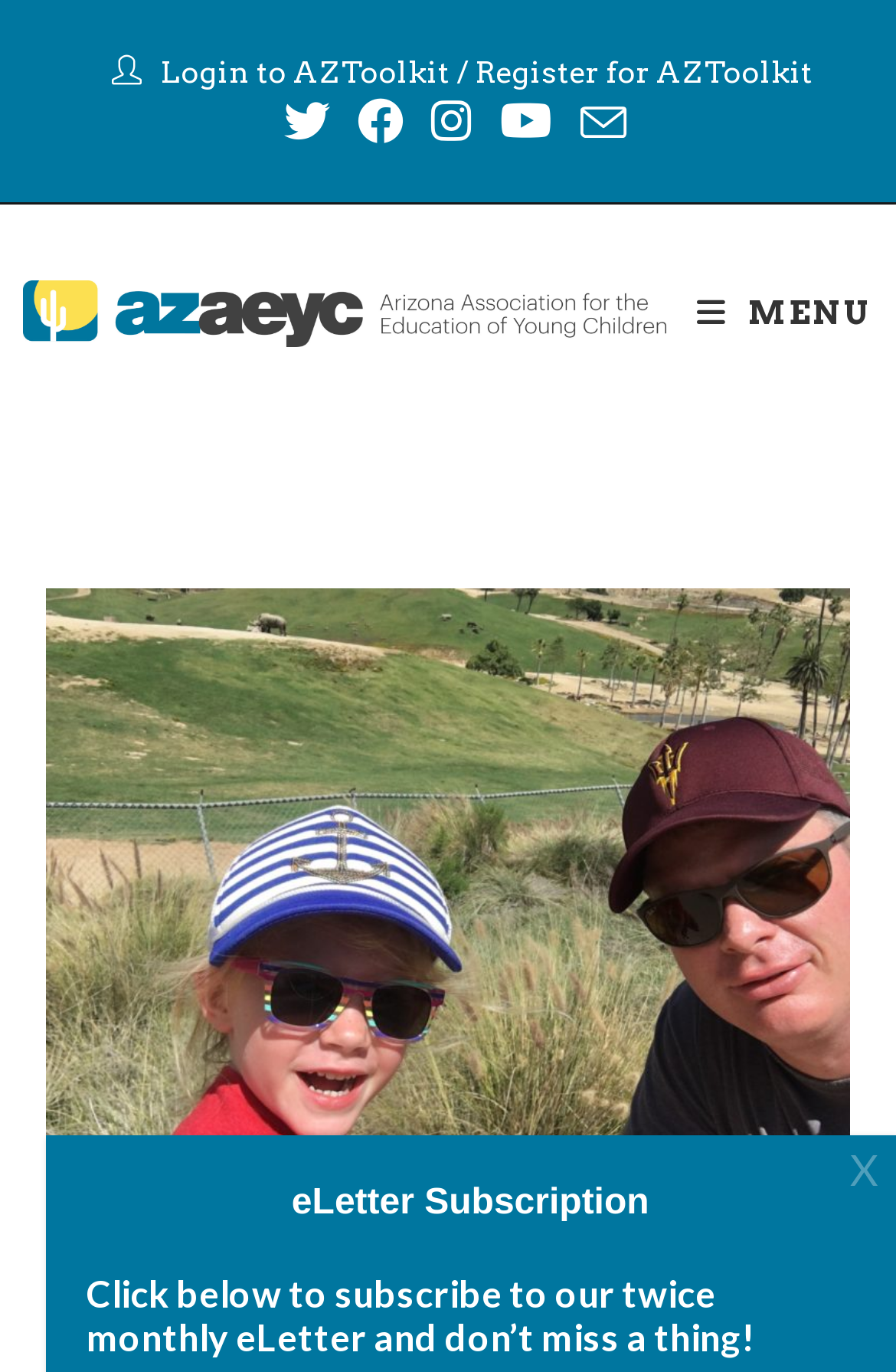Find the bounding box coordinates for the element that must be clicked to complete the instruction: "Visit AzAEYC". The coordinates should be four float numbers between 0 and 1, indicated as [left, top, right, bottom].

[0.026, 0.21, 0.744, 0.24]